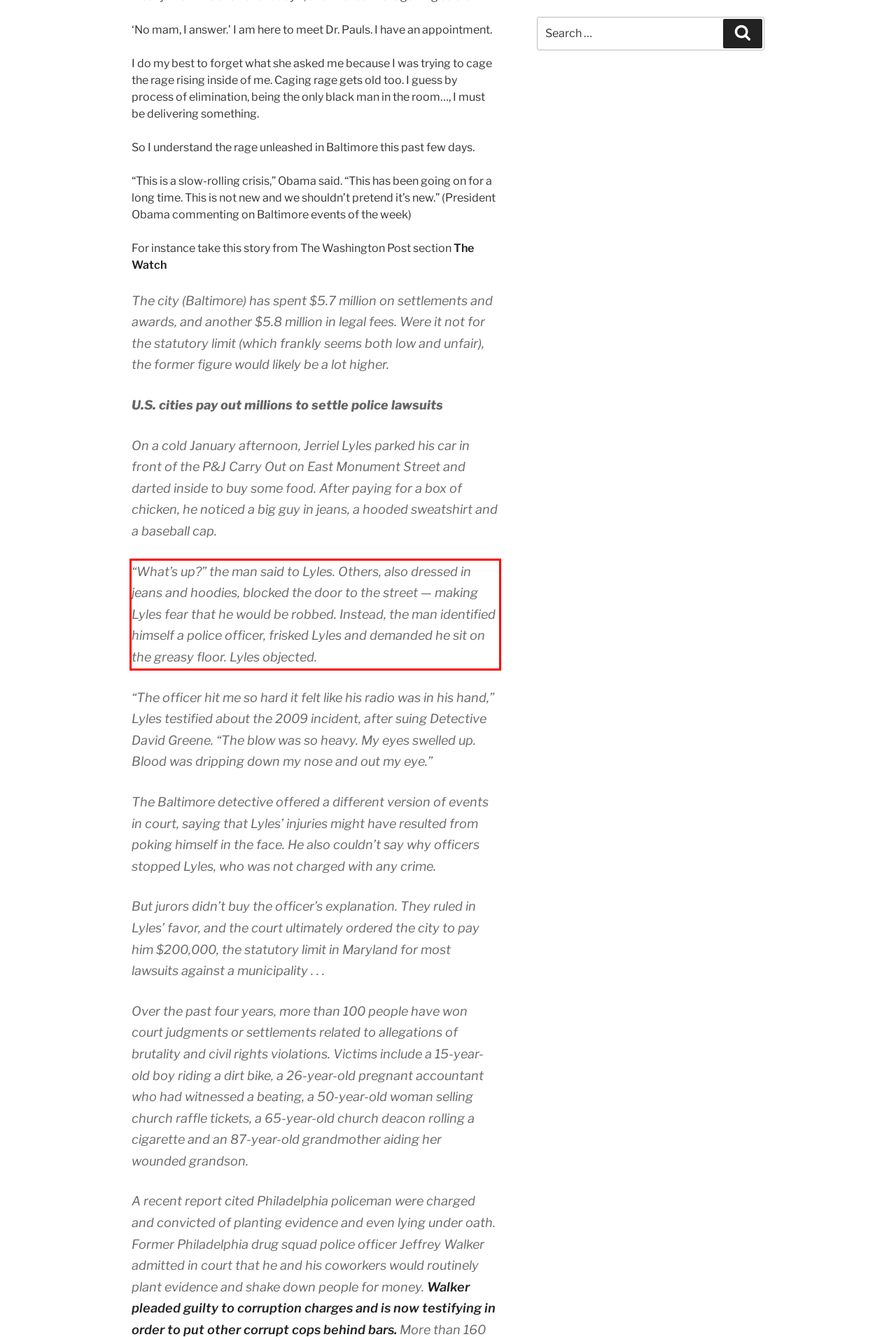You have a screenshot of a webpage with a red bounding box. Identify and extract the text content located inside the red bounding box.

“What’s up?” the man said to Lyles. Others, also dressed in jeans and hoodies, blocked the door to the street — making Lyles fear that he would be robbed. Instead, the man identified himself a police officer, frisked Lyles and demanded he sit on the greasy floor. Lyles objected.